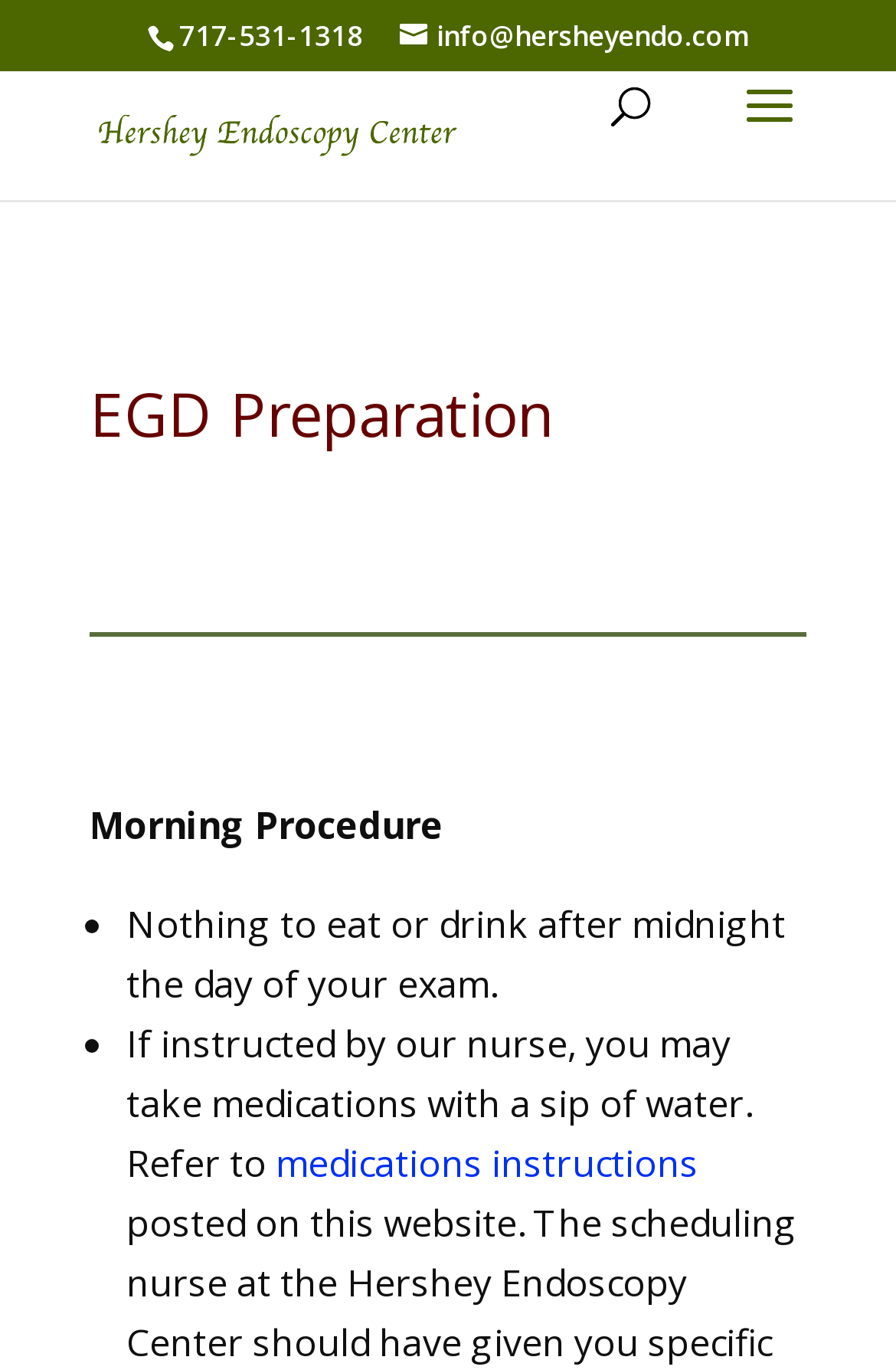Given the element description: "alt="Hershey Endoscopy"", predict the bounding box coordinates of this UI element. The coordinates must be four float numbers between 0 and 1, given as [left, top, right, bottom].

[0.11, 0.078, 0.51, 0.115]